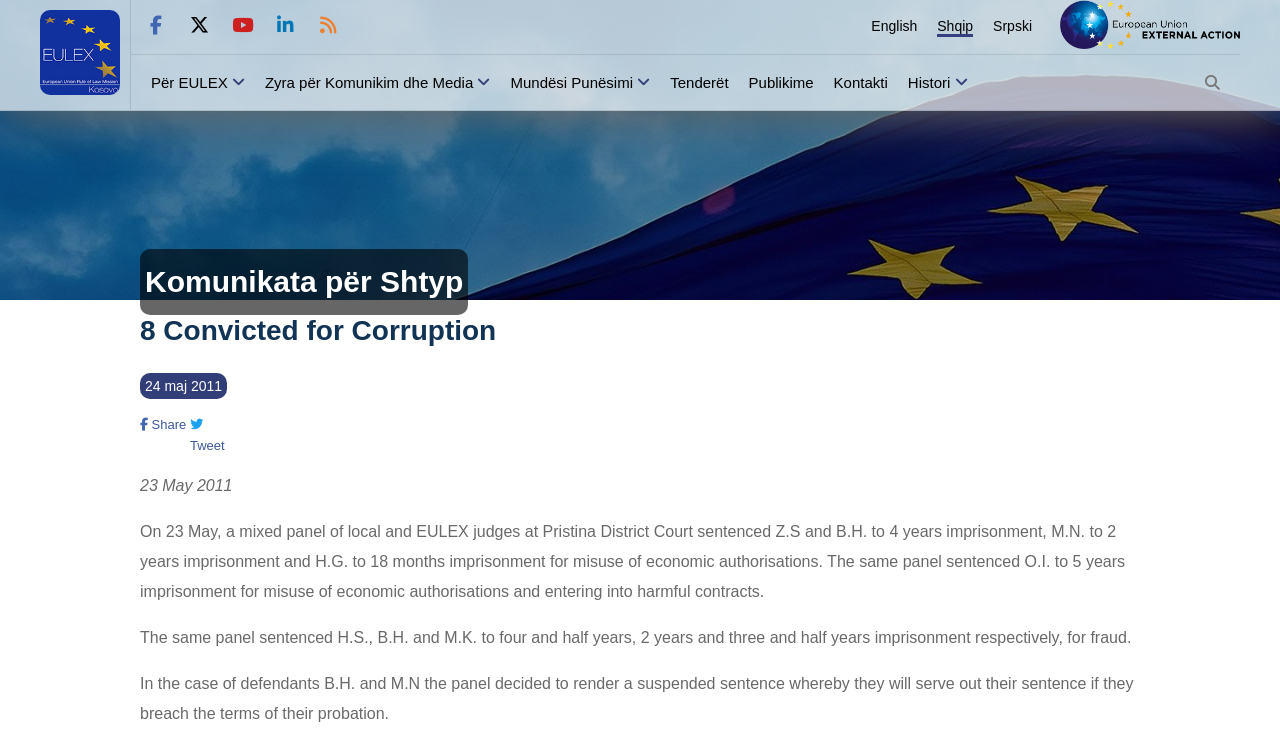How many defendants were sentenced to imprisonment?
Answer the question with a single word or phrase, referring to the image.

7